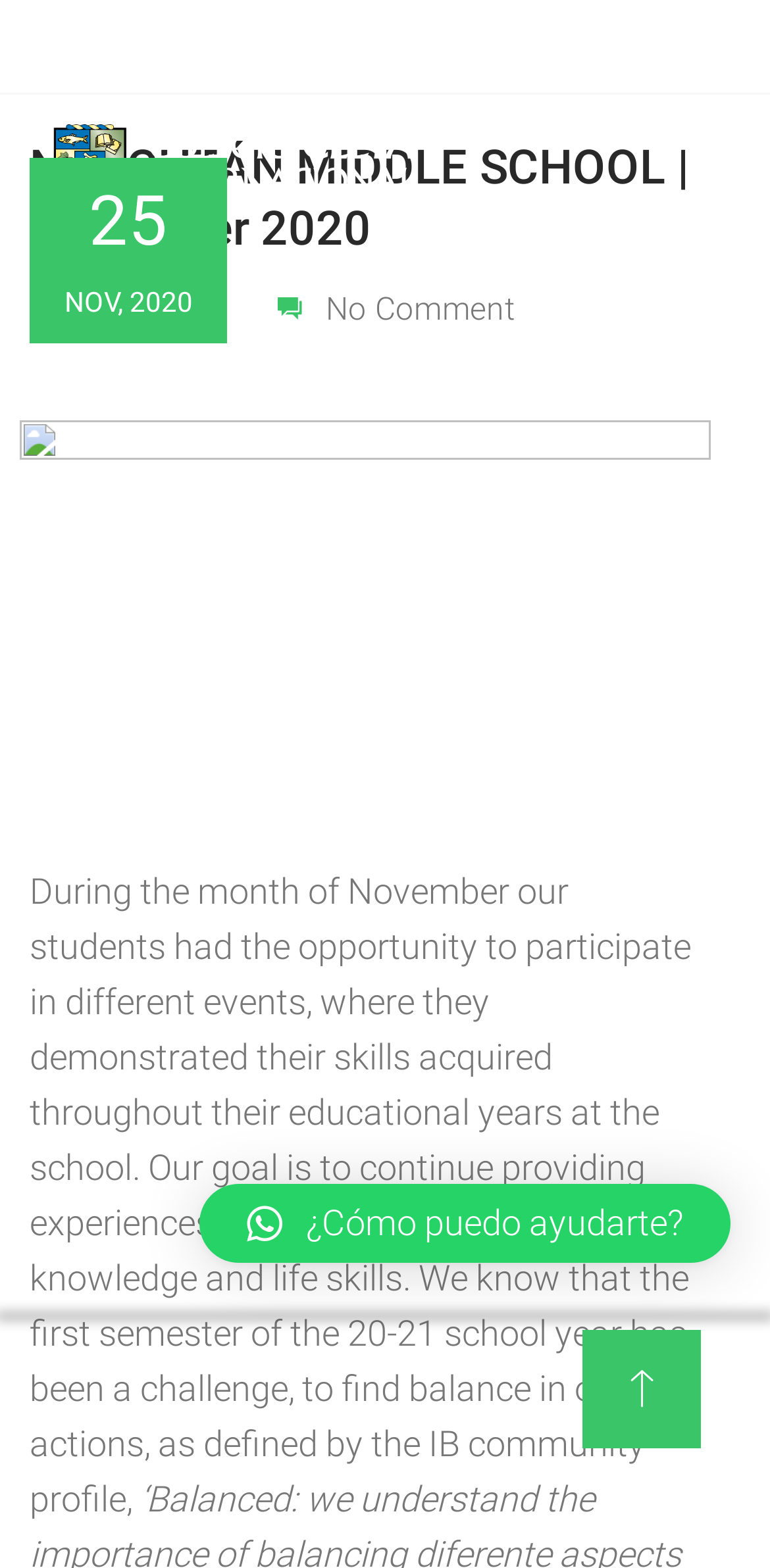What is the name of the school?
Please provide a single word or phrase as the answer based on the screenshot.

NUACHTÁN MIDDLE SCHOOL